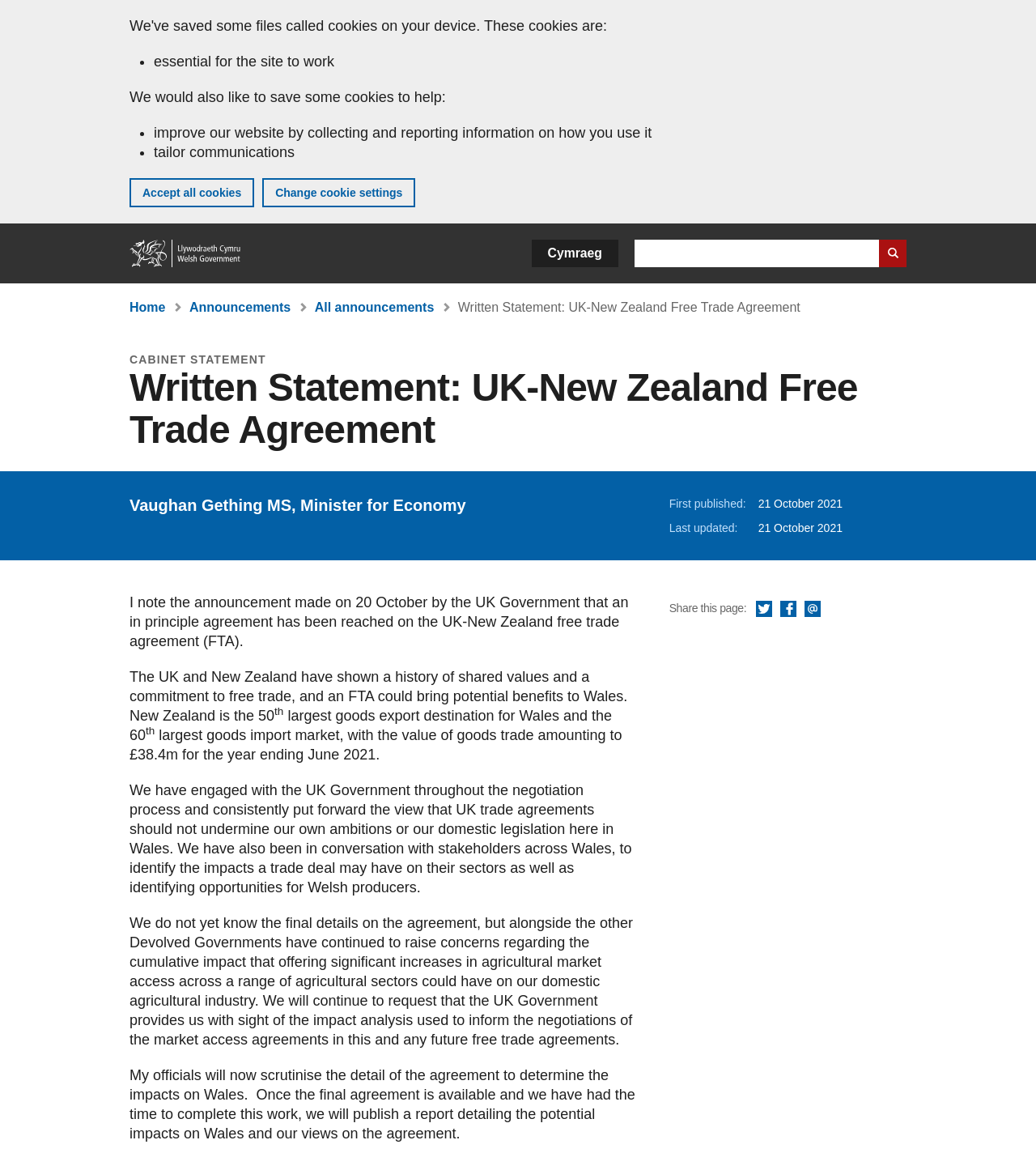Answer the question in a single word or phrase:
What is the name of the Minister for Economy?

Vaughan Gething MS